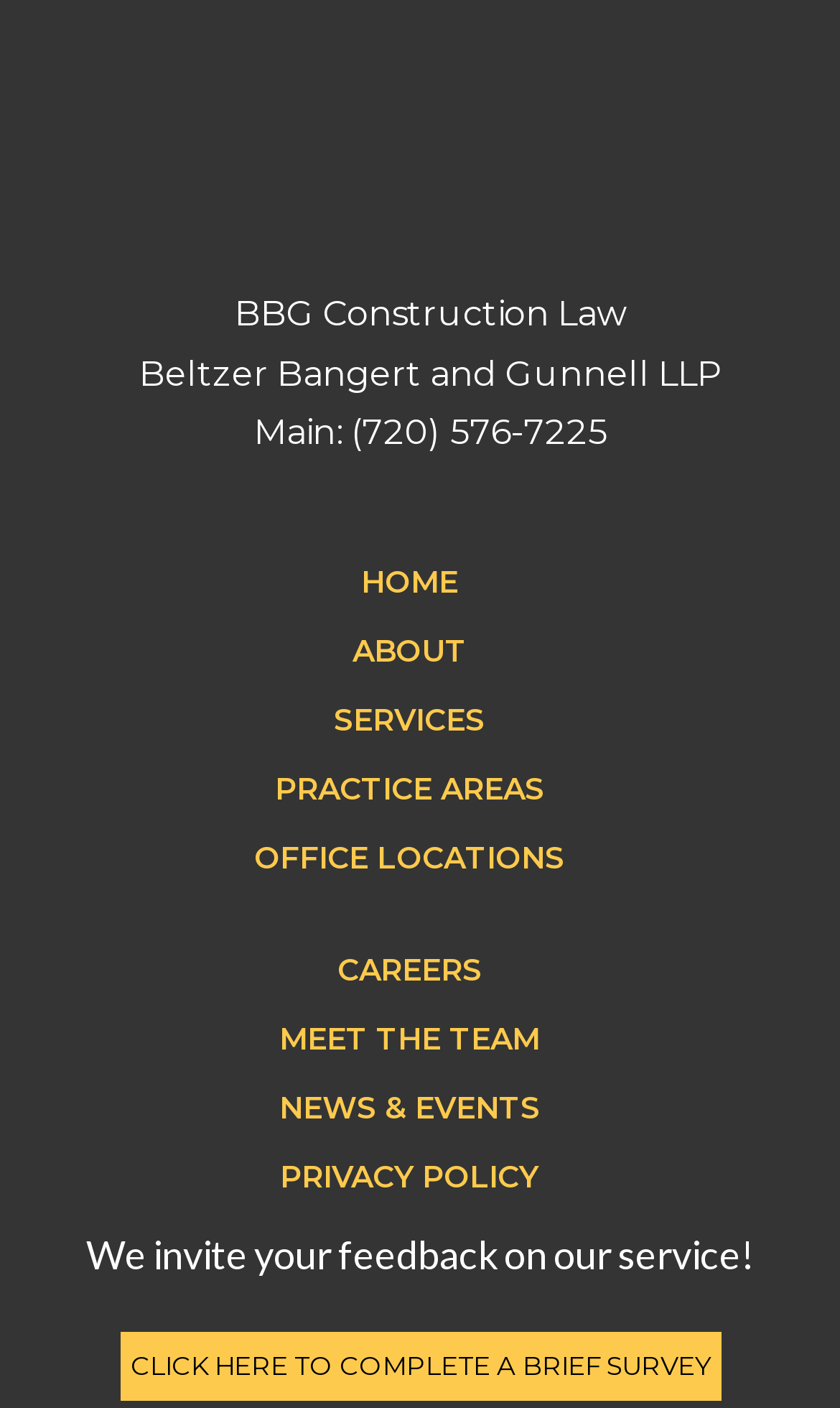What is the name of the construction law service?
Provide a detailed and well-explained answer to the question.

The name of the construction law service can be found in the StaticText element with the text 'BBG Construction Law' located at the top of the webpage, which is likely to be a subtitle or tagline of the law firm.